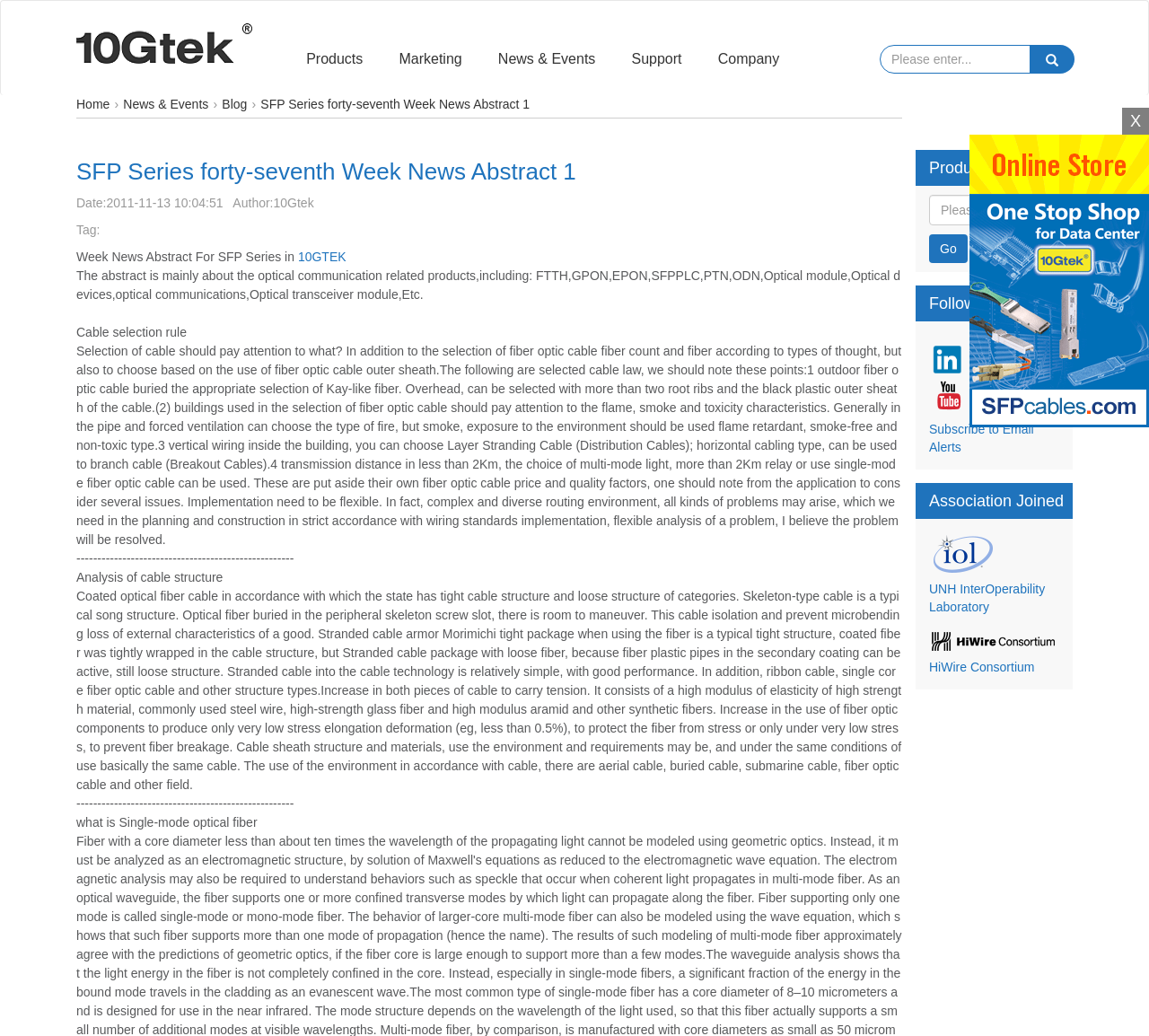Respond to the question below with a single word or phrase:
What types of fiber optic cables are mentioned in the 'Analysis of cable structure' section?

Skeleton-type, Stranded, Ribbon, Single core